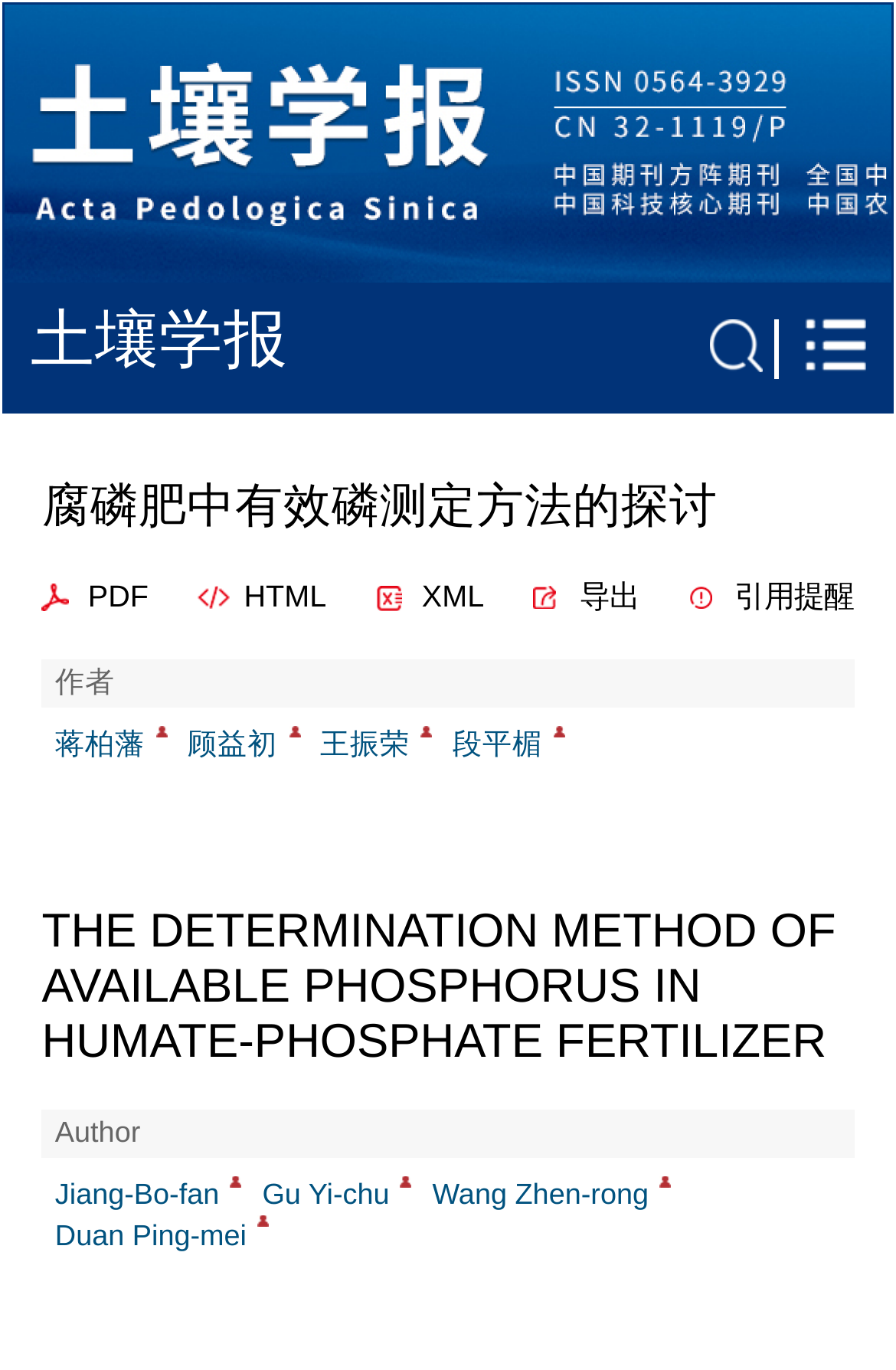Determine the bounding box for the HTML element described here: "Gu Yi-chu". The coordinates should be given as [left, top, right, bottom] with each number being a float between 0 and 1.

[0.278, 0.859, 0.435, 0.888]